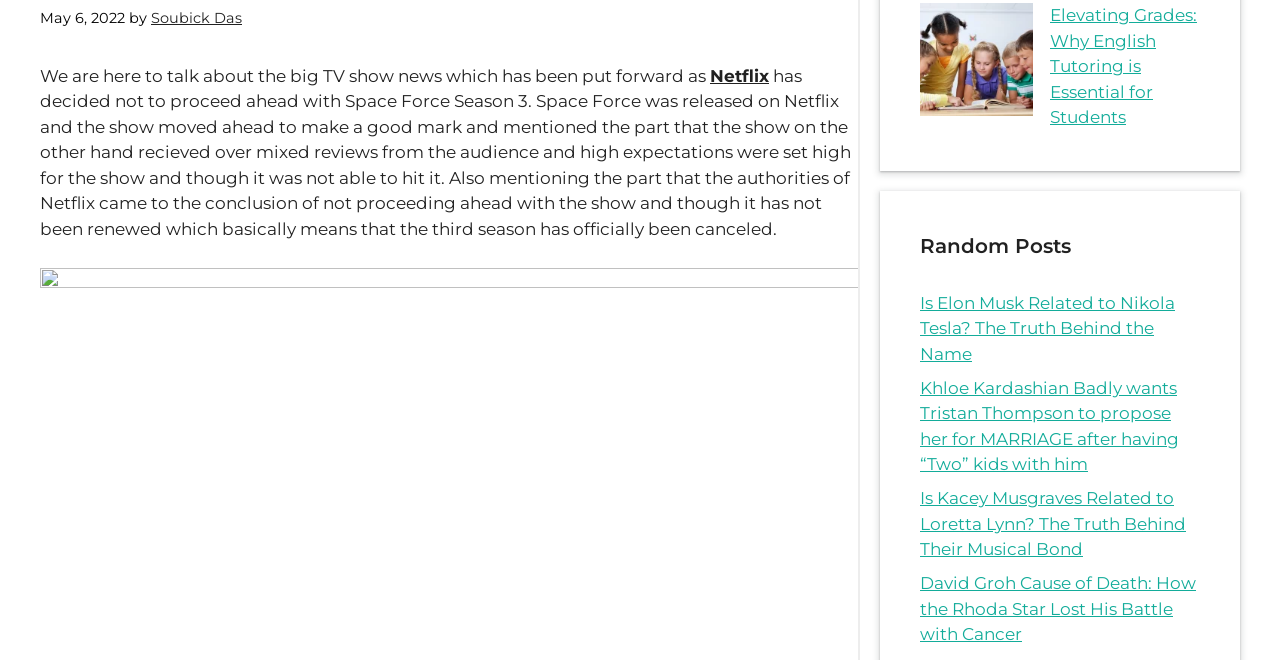Identify the bounding box for the UI element that is described as follows: "Soubick Das".

[0.118, 0.014, 0.189, 0.041]